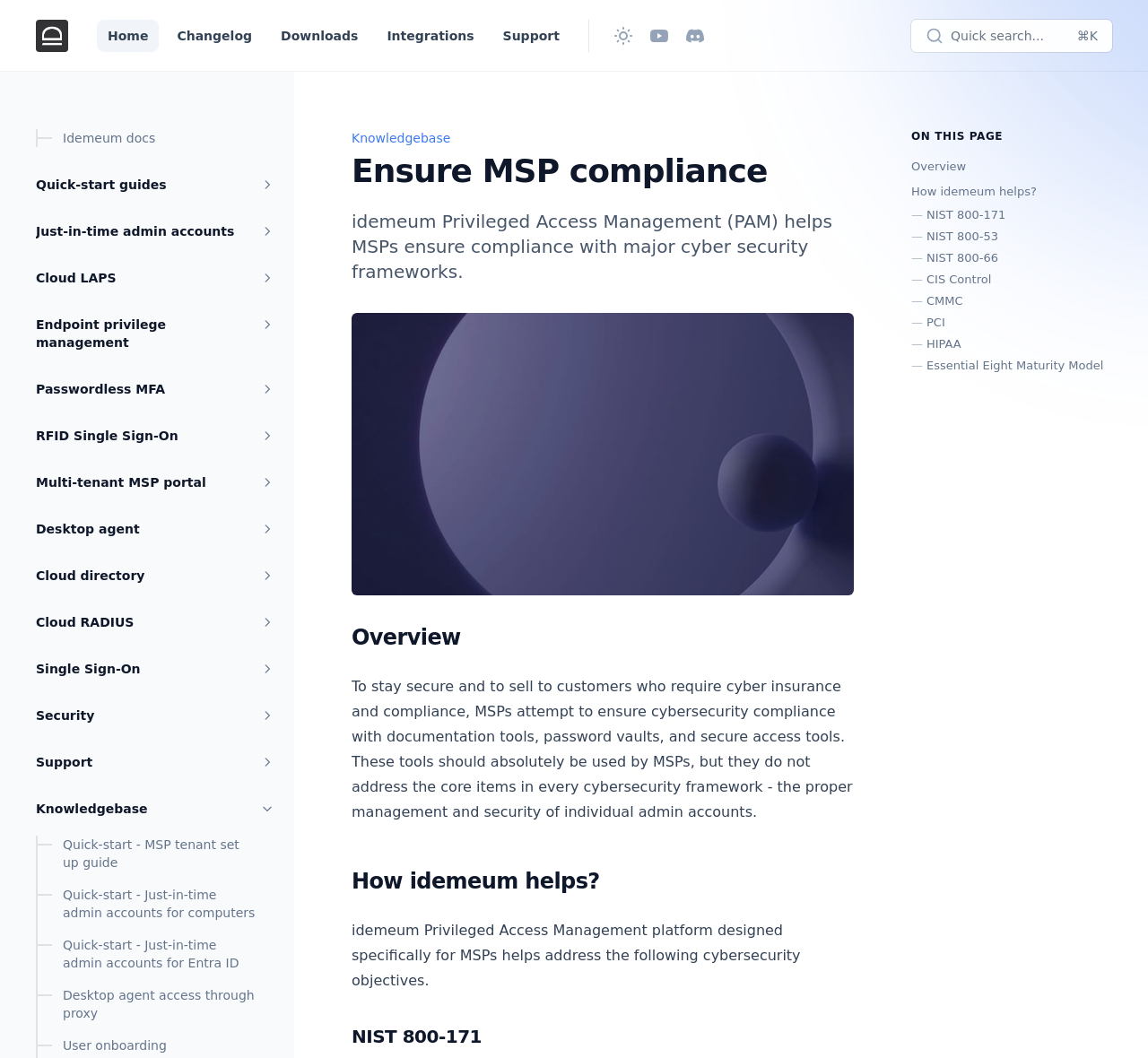Find the bounding box coordinates of the element you need to click on to perform this action: 'Go to Home'. The coordinates should be represented by four float values between 0 and 1, in the format [left, top, right, bottom].

[0.084, 0.018, 0.139, 0.049]